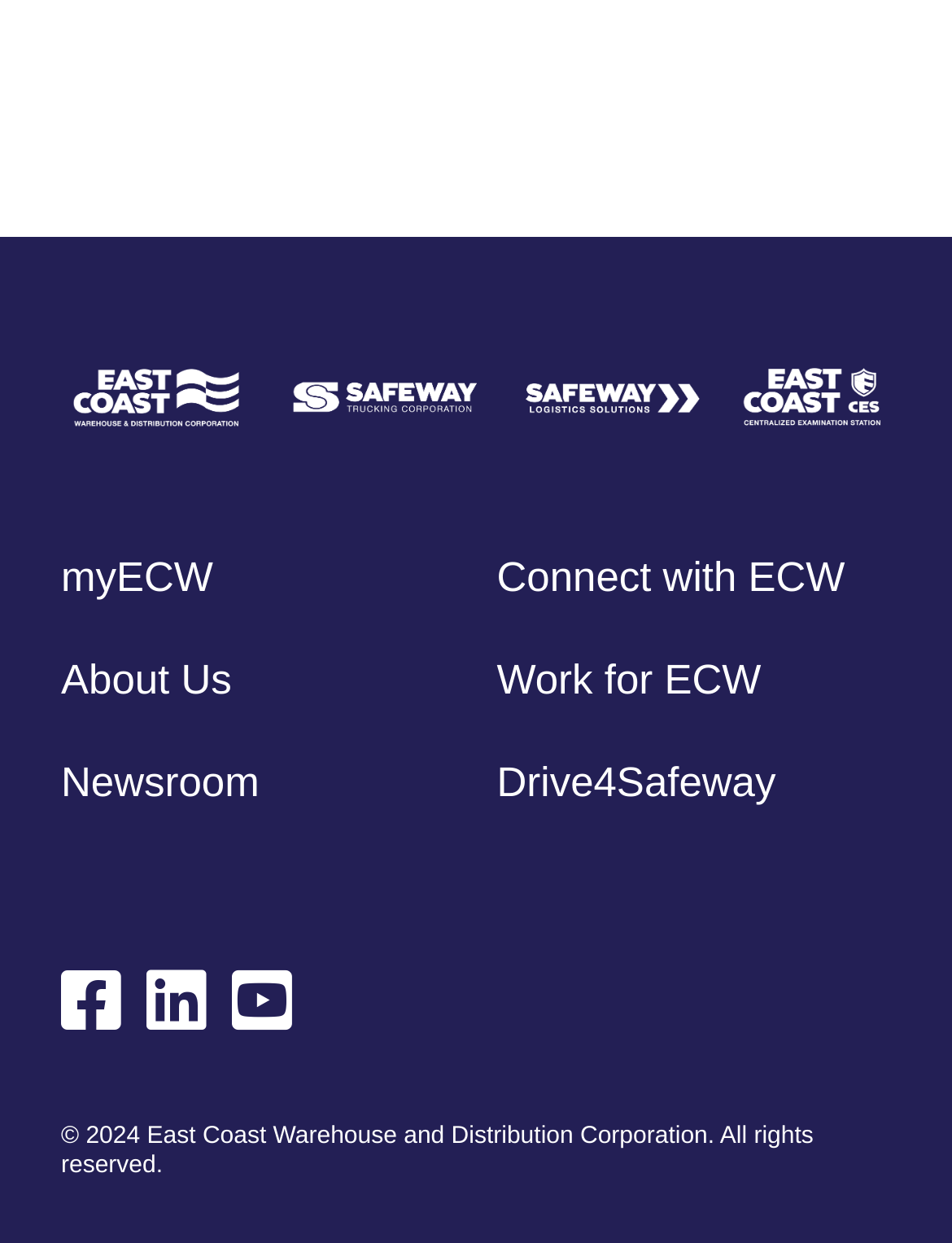From the element description Connect with ECW, predict the bounding box coordinates of the UI element. The coordinates must be specified in the format (top-left x, top-left y, bottom-right x, bottom-right y) and should be within the 0 to 1 range.

[0.522, 0.434, 0.888, 0.497]